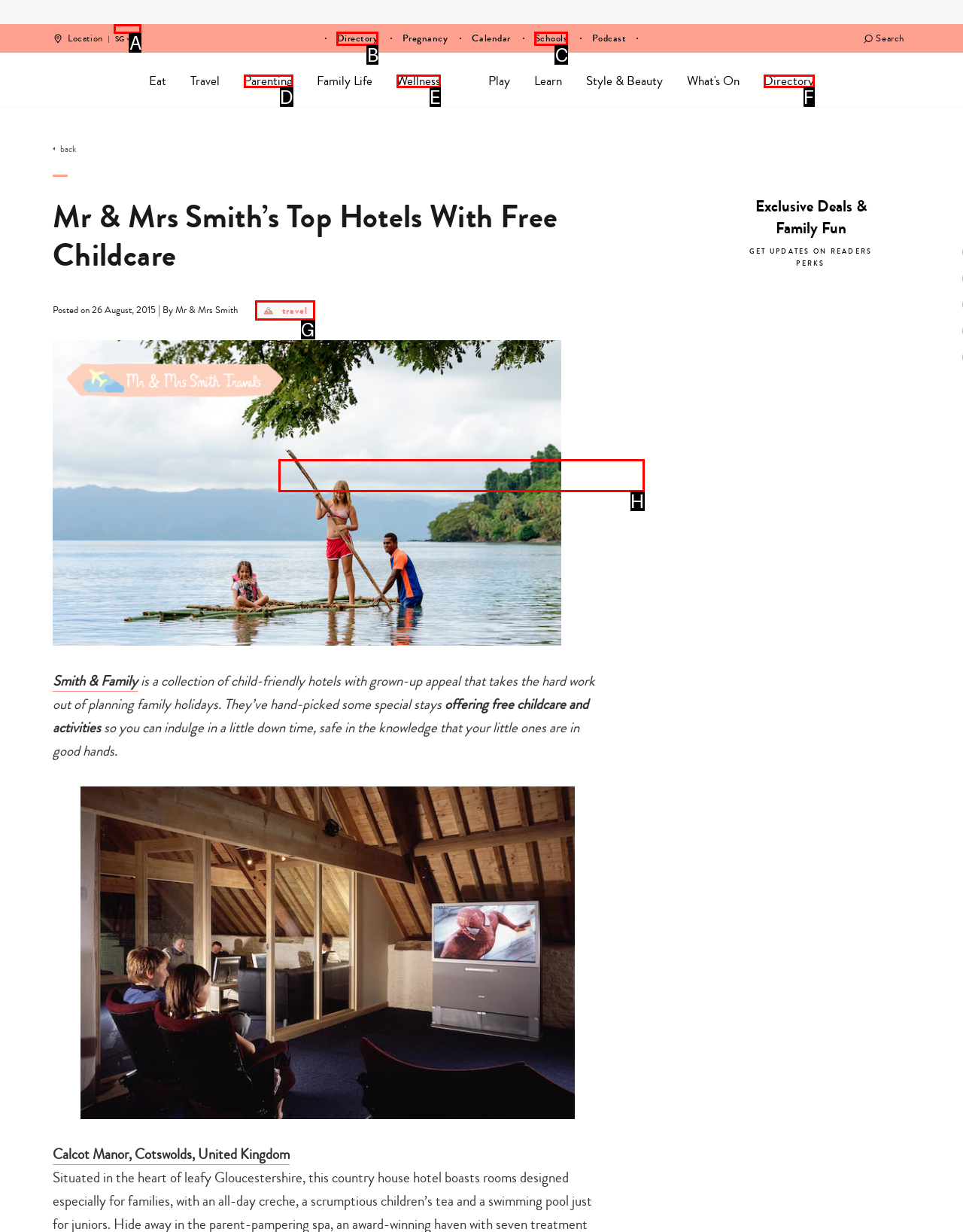Identify the HTML element that best fits the description: Schools. Respond with the letter of the corresponding element.

C